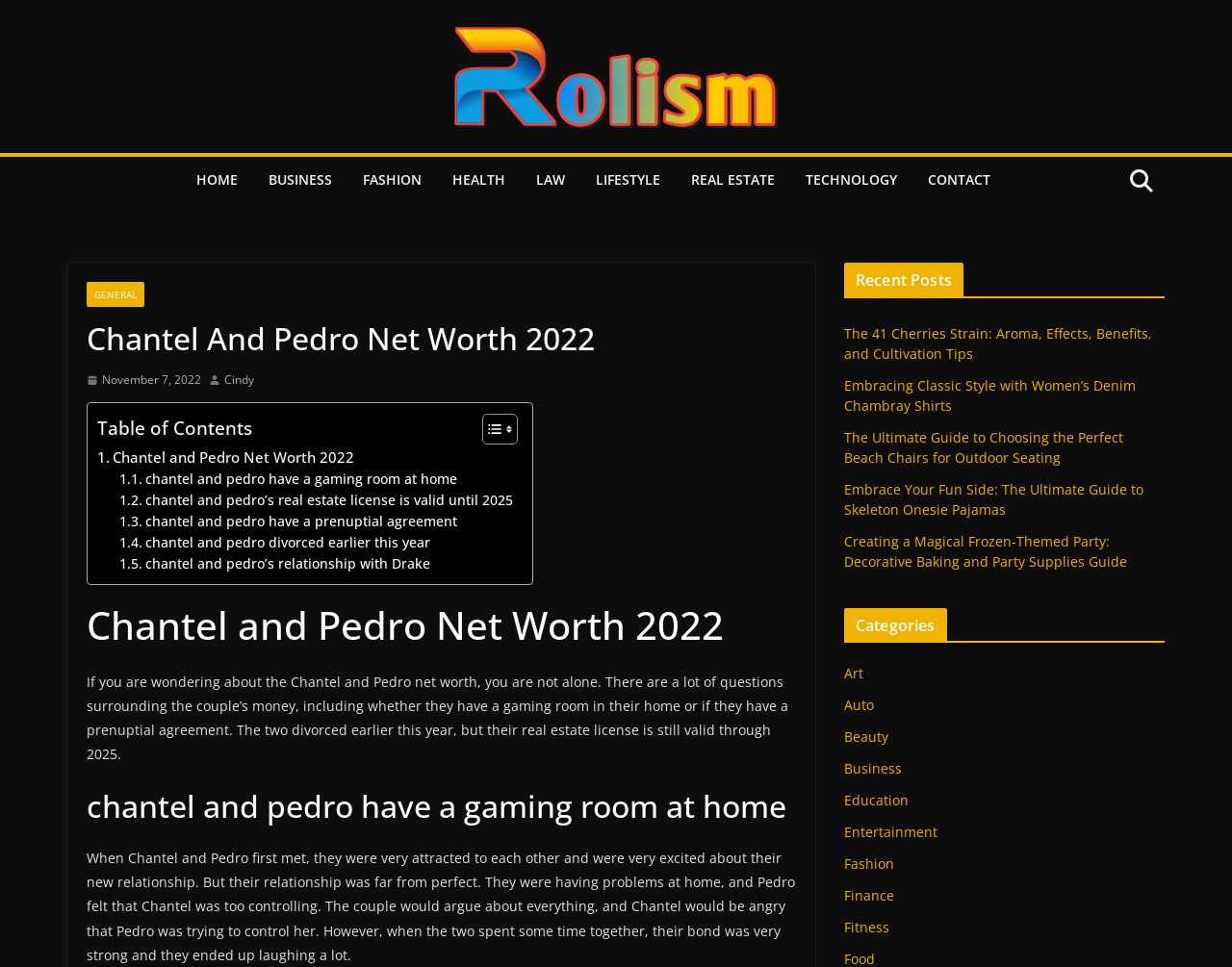Determine the title of the webpage and give its text content.

Chantel And Pedro Net Worth 2022